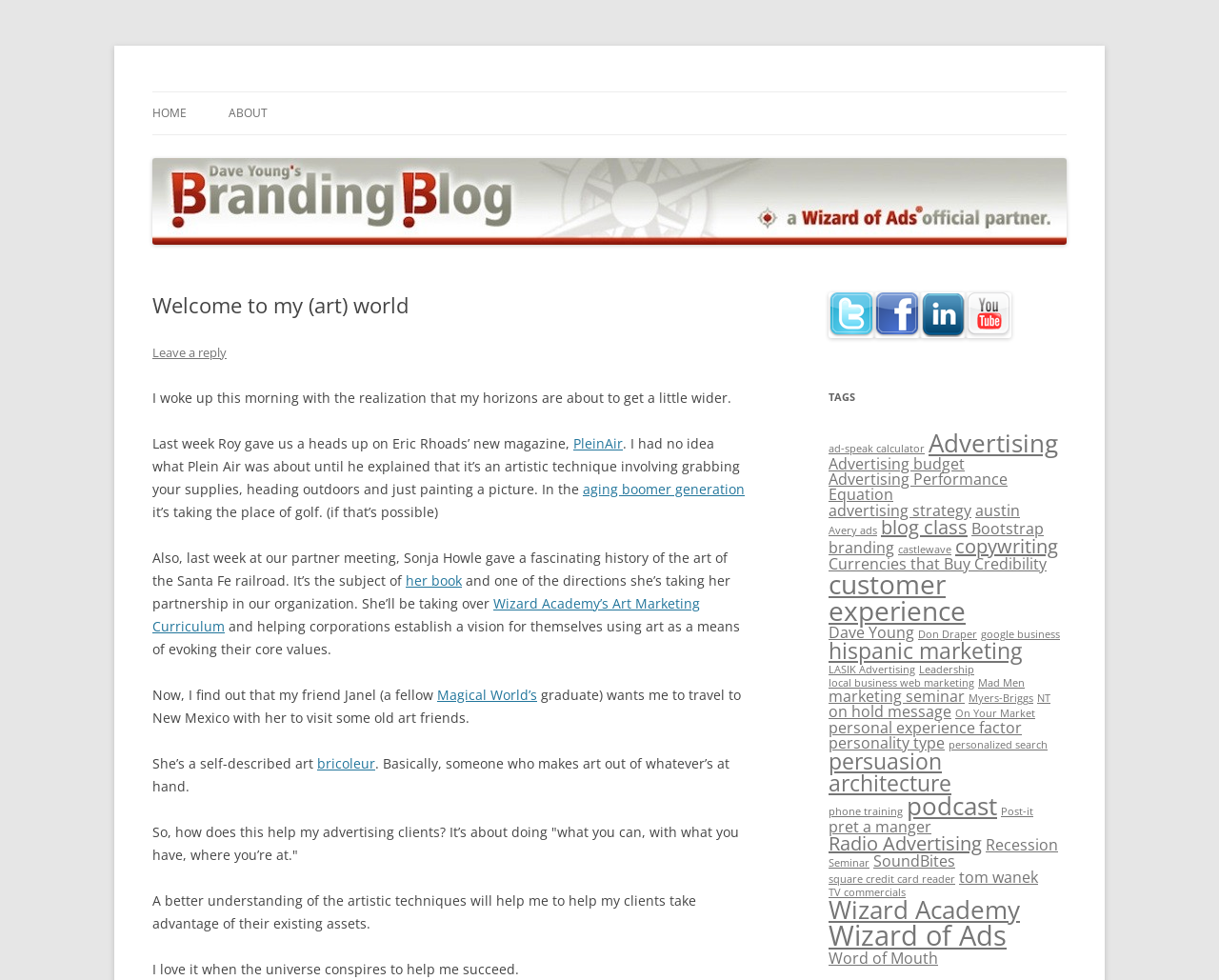What is the name of the magazine mentioned in the blog post?
Please provide a single word or phrase as the answer based on the screenshot.

PleinAir